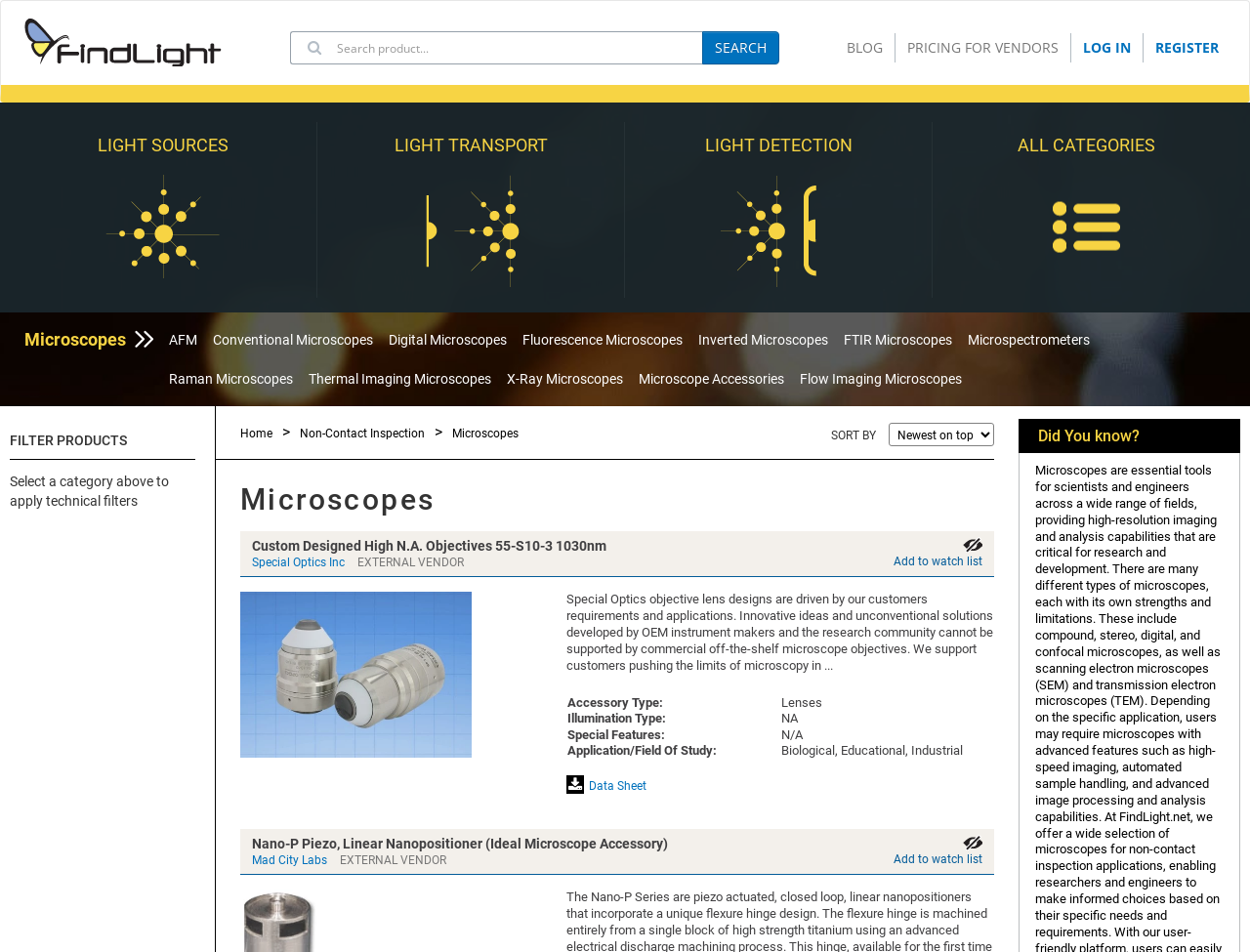What categories can be filtered by?
Give a one-word or short-phrase answer derived from the screenshot.

Microscope types